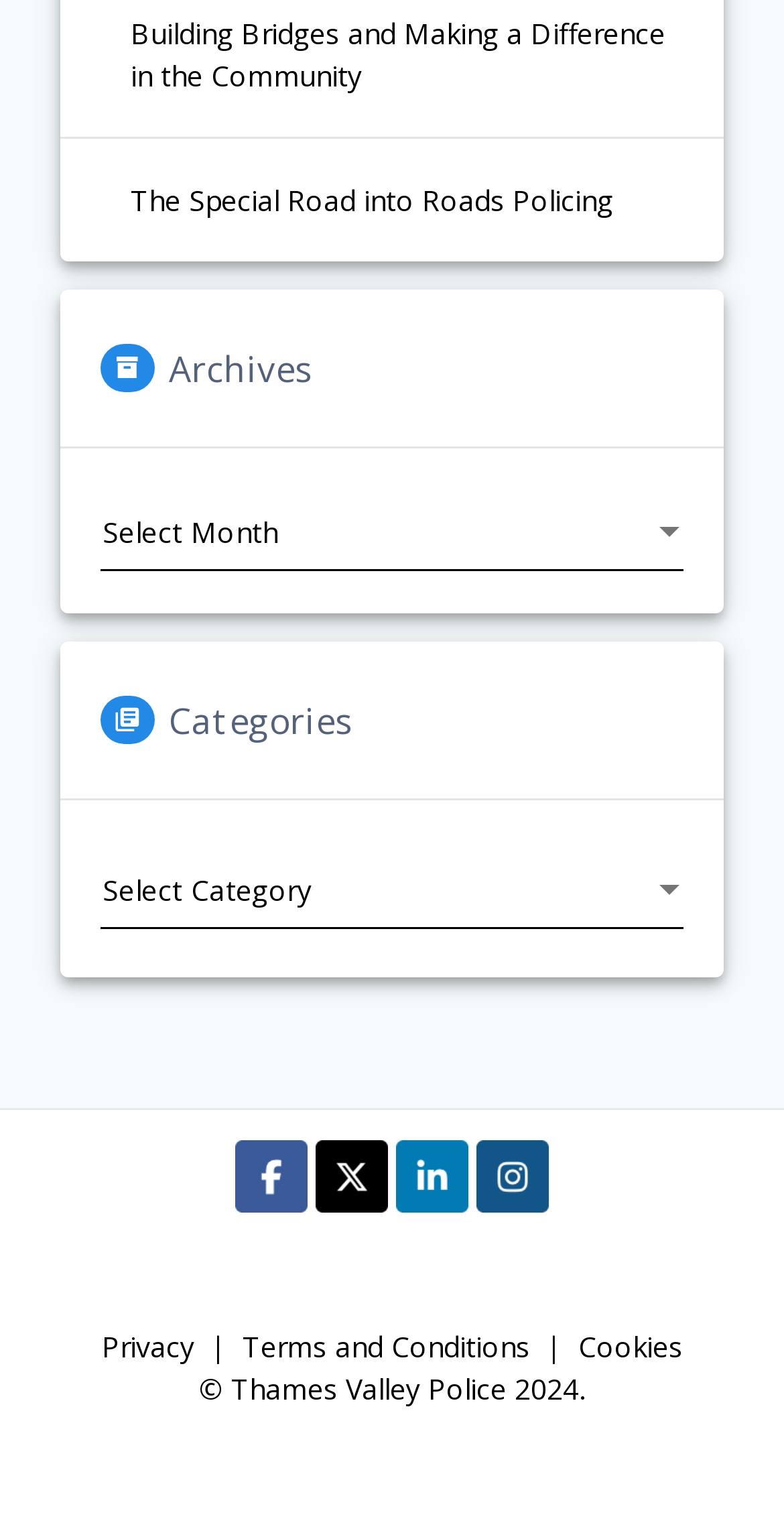Identify the bounding box coordinates of the part that should be clicked to carry out this instruction: "Click on the 'Facebook' link".

[0.3, 0.774, 0.403, 0.799]